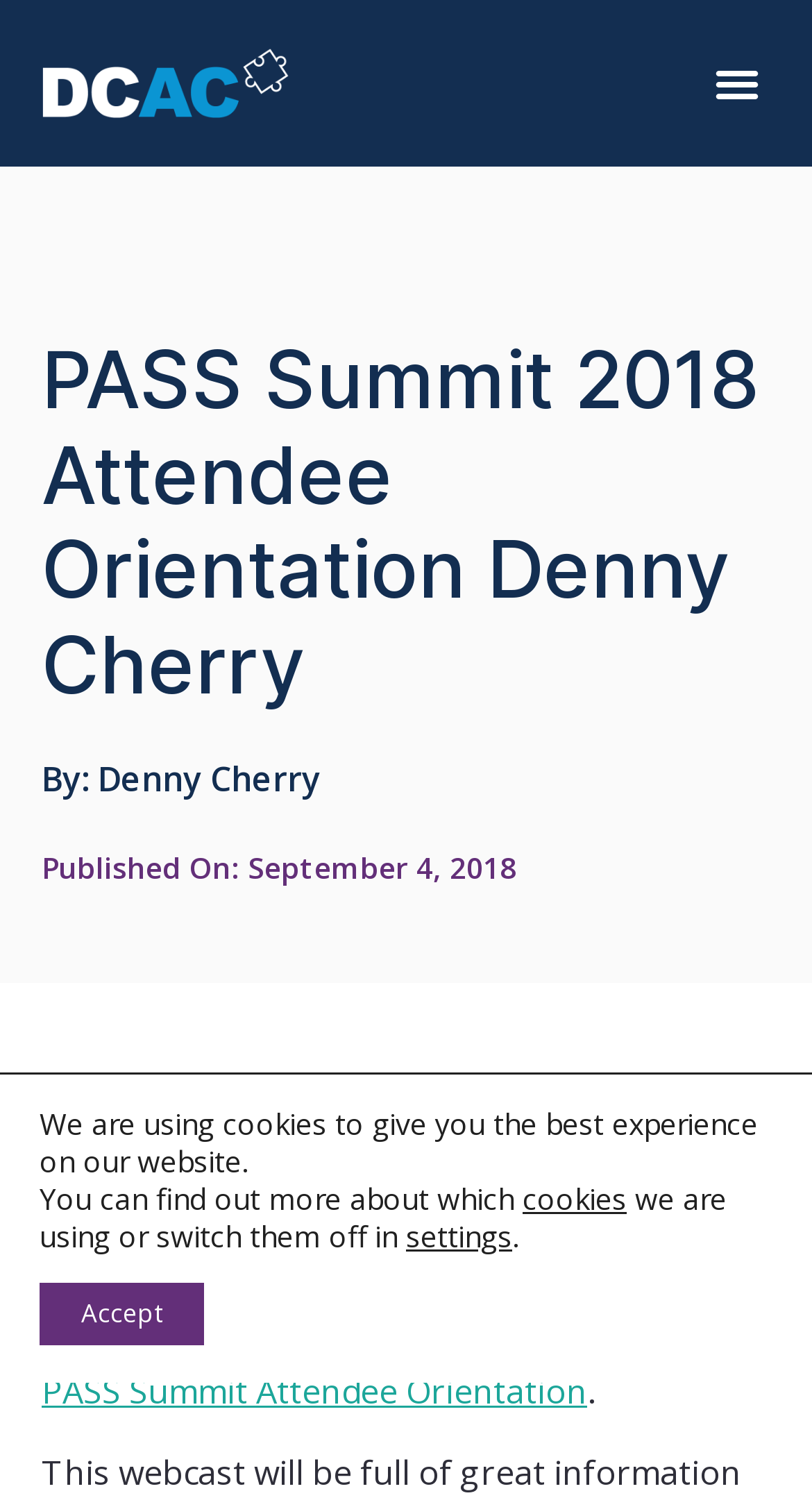Please find and report the bounding box coordinates of the element to click in order to perform the following action: "View the PASS Summit Attendee Orientation". The coordinates should be expressed as four float numbers between 0 and 1, in the format [left, top, right, bottom].

[0.051, 0.908, 0.723, 0.939]